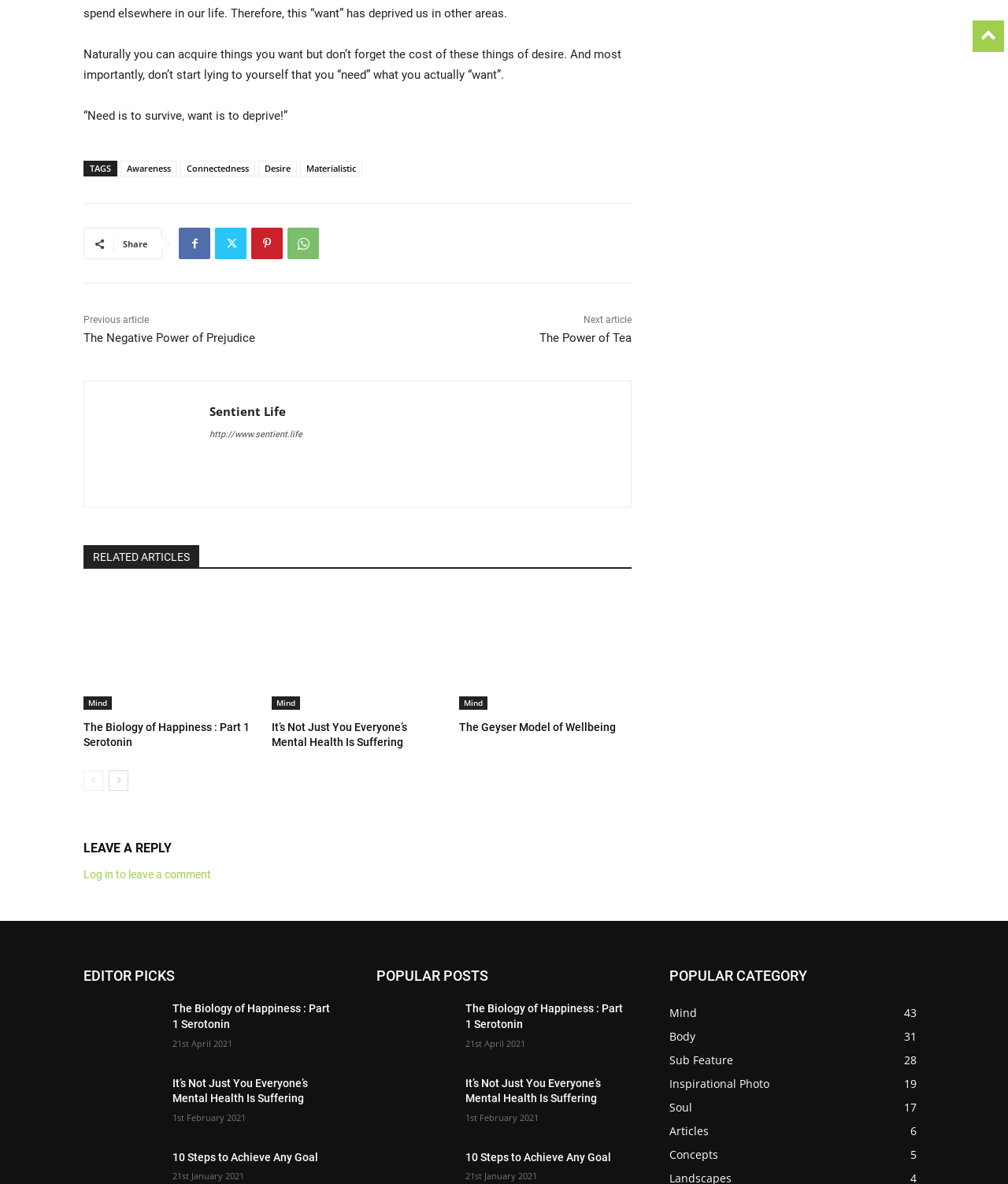How many related articles are listed on this webpage?
Respond with a short answer, either a single word or a phrase, based on the image.

3